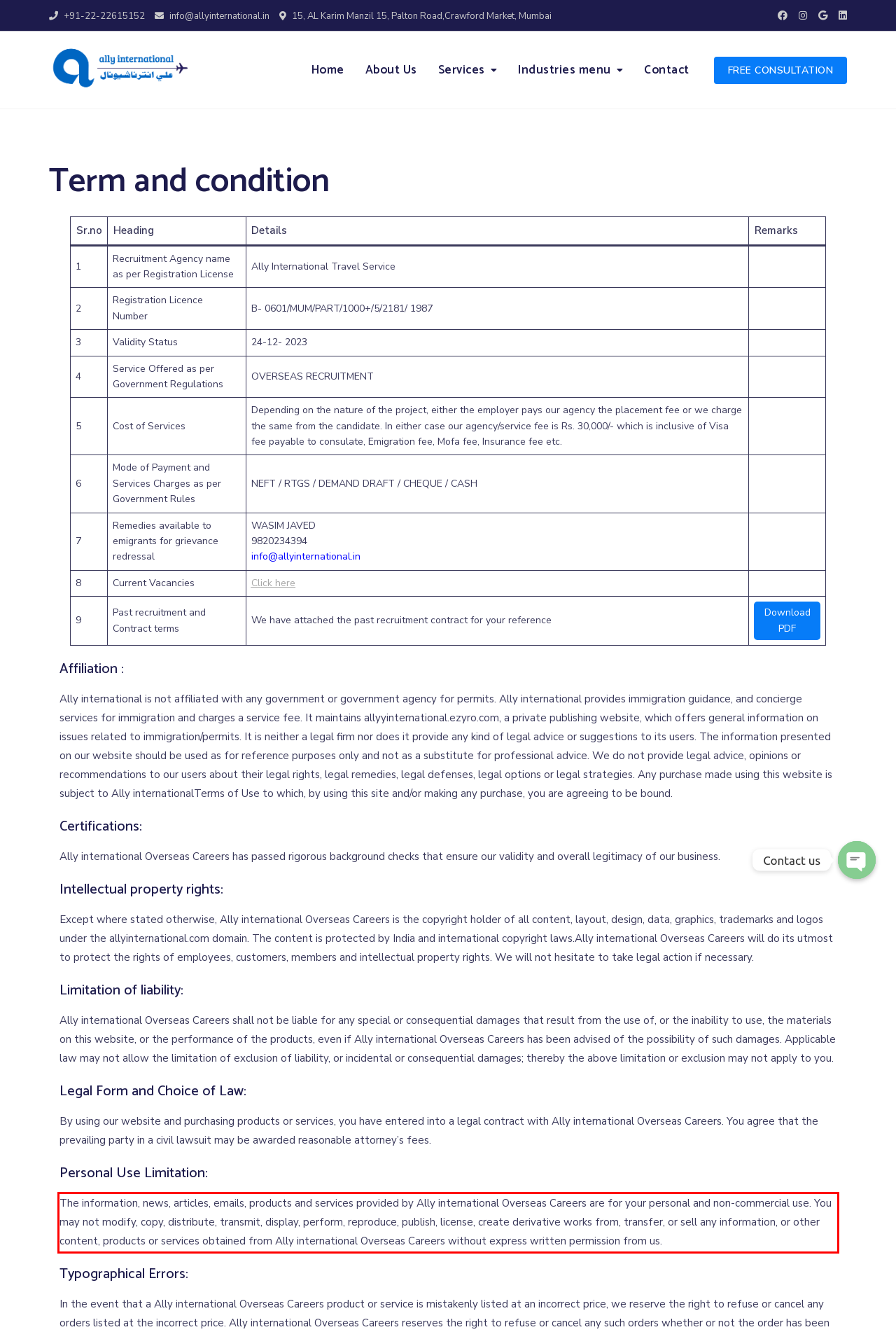Identify the text inside the red bounding box in the provided webpage screenshot and transcribe it.

The information, news, articles, emails, products and services provided by Ally international Overseas Careers are for your personal and non-commercial use. You may not modify, copy, distribute, transmit, display, perform, reproduce, publish, license, create derivative works from, transfer, or sell any information, or other content, products or services obtained from Ally international Overseas Careers without express written permission from us.